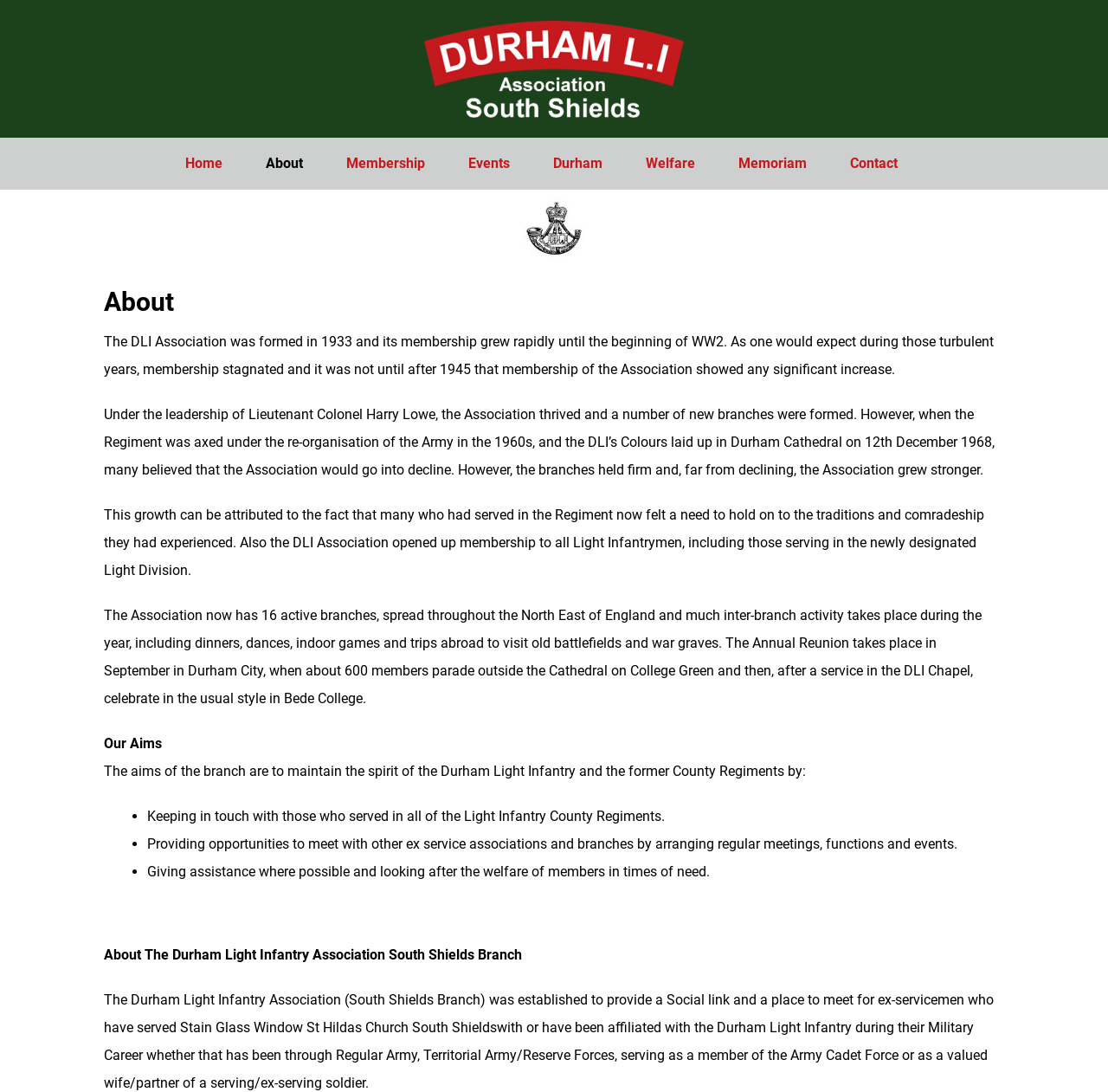Show the bounding box coordinates of the region that should be clicked to follow the instruction: "View the DLI South Shields Logo."

[0.383, 0.016, 0.617, 0.11]